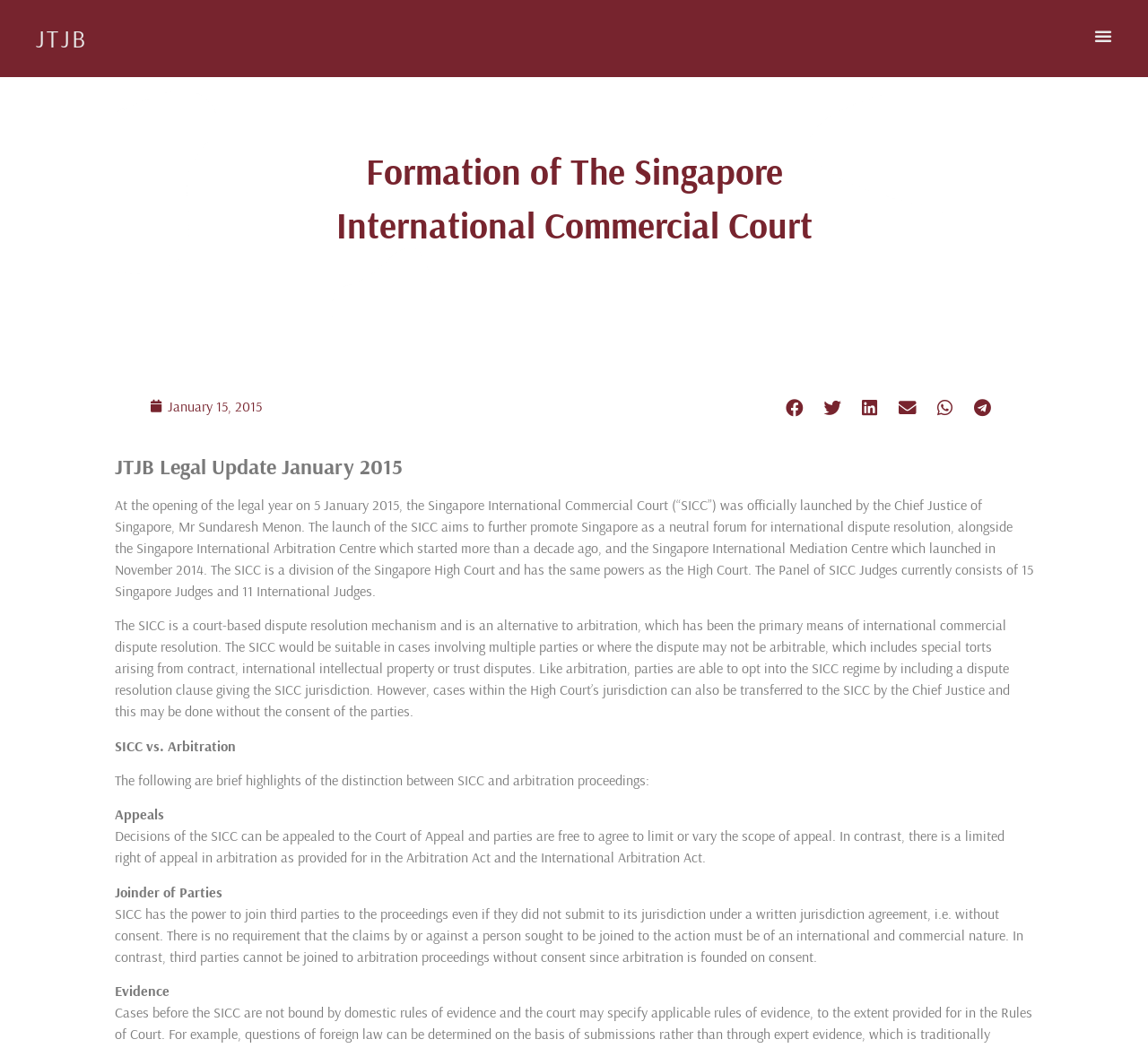Please identify the bounding box coordinates of the clickable element to fulfill the following instruction: "Read the article published on January 15, 2015". The coordinates should be four float numbers between 0 and 1, i.e., [left, top, right, bottom].

[0.131, 0.377, 0.228, 0.398]